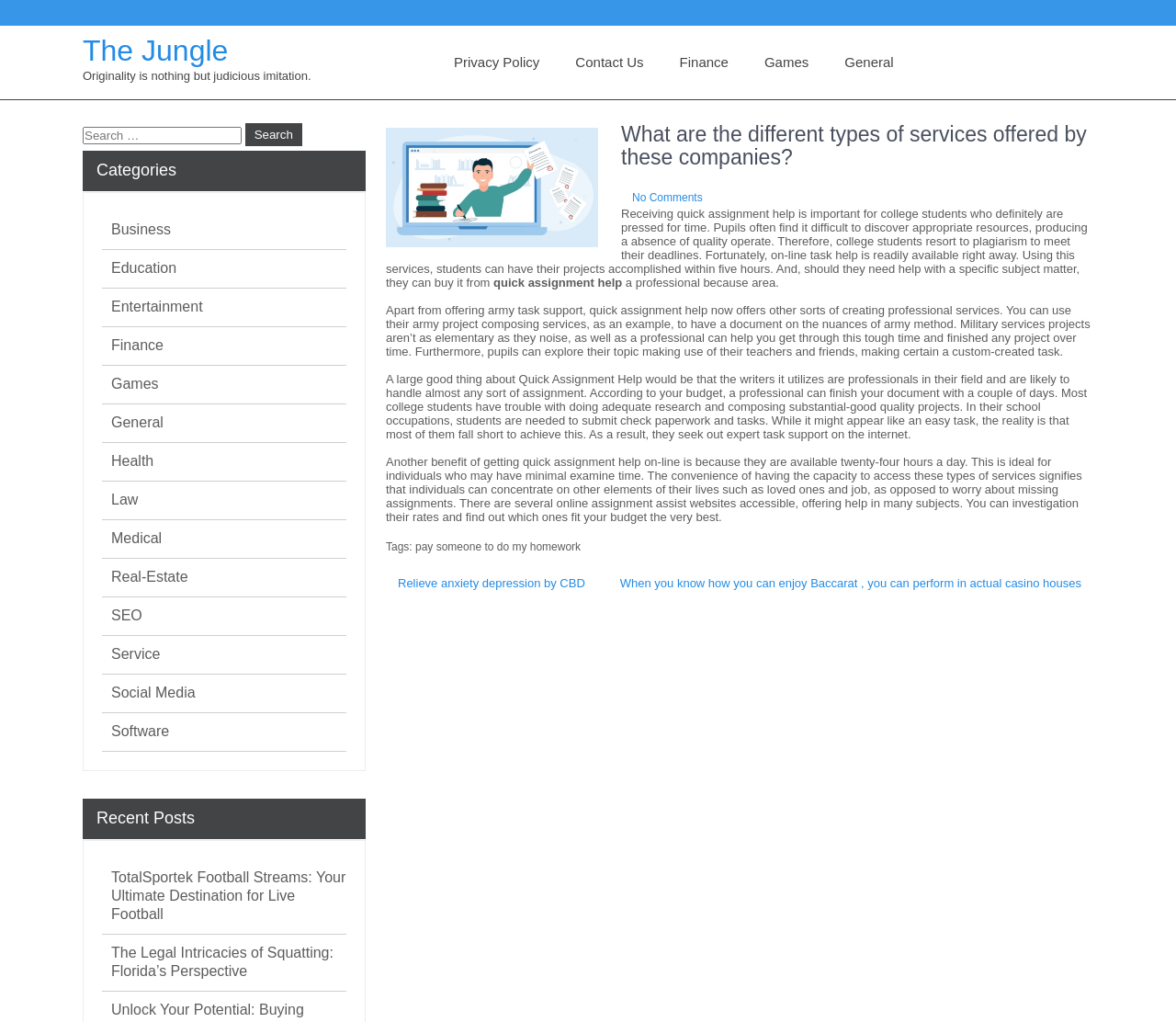How many categories are listed on the webpage?
Analyze the image and deliver a detailed answer to the question.

The categories are listed in the sidebar of the webpage, and there are 15 categories in total, including Business, Education, Entertainment, Finance, Games, General, Health, Law, Medical, Real-Estate, SEO, Service, Social Media, and Software.